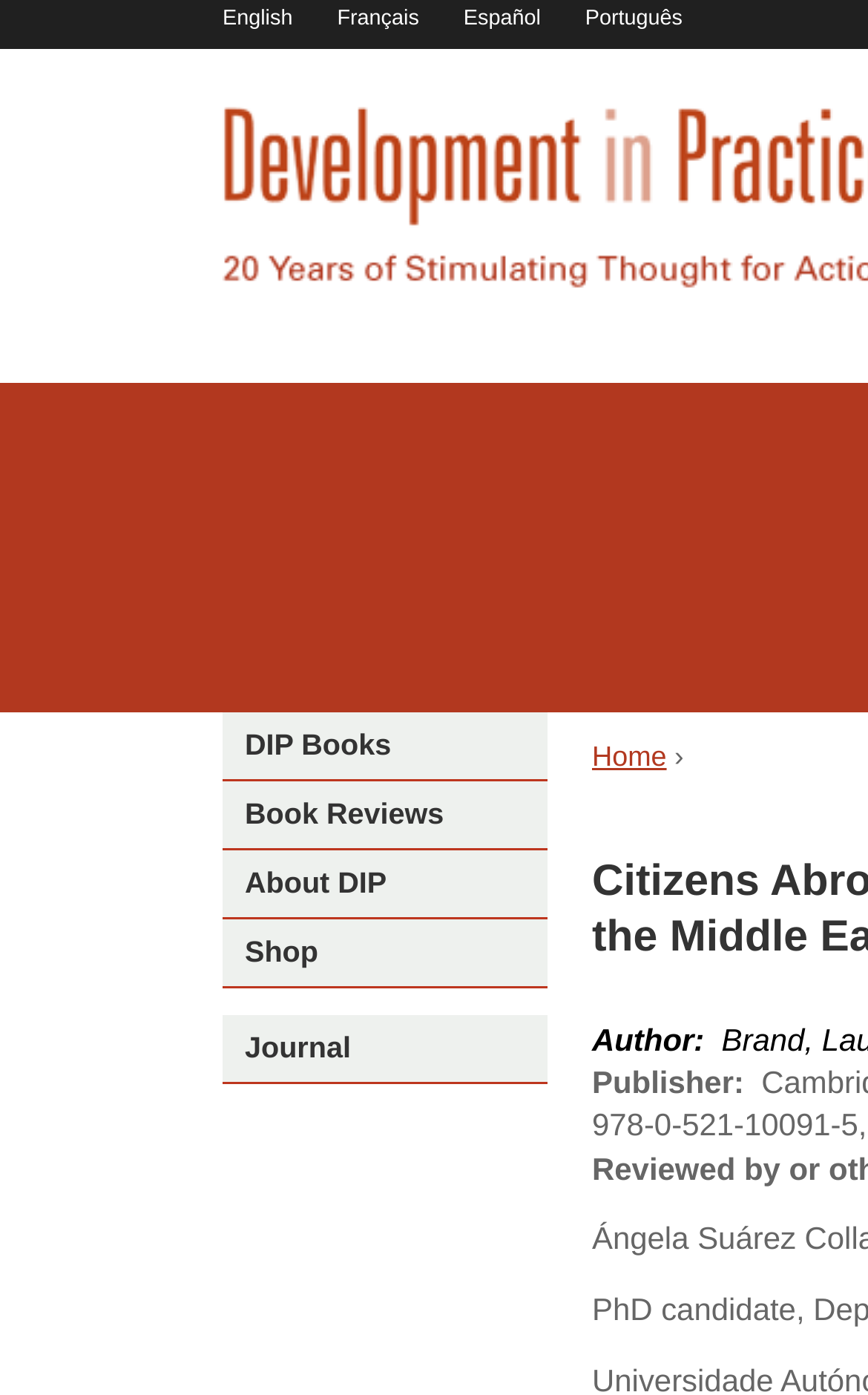Identify and extract the main heading from the webpage.

Citizens Abroad: Emigration and the State in the Middle East and North Africa